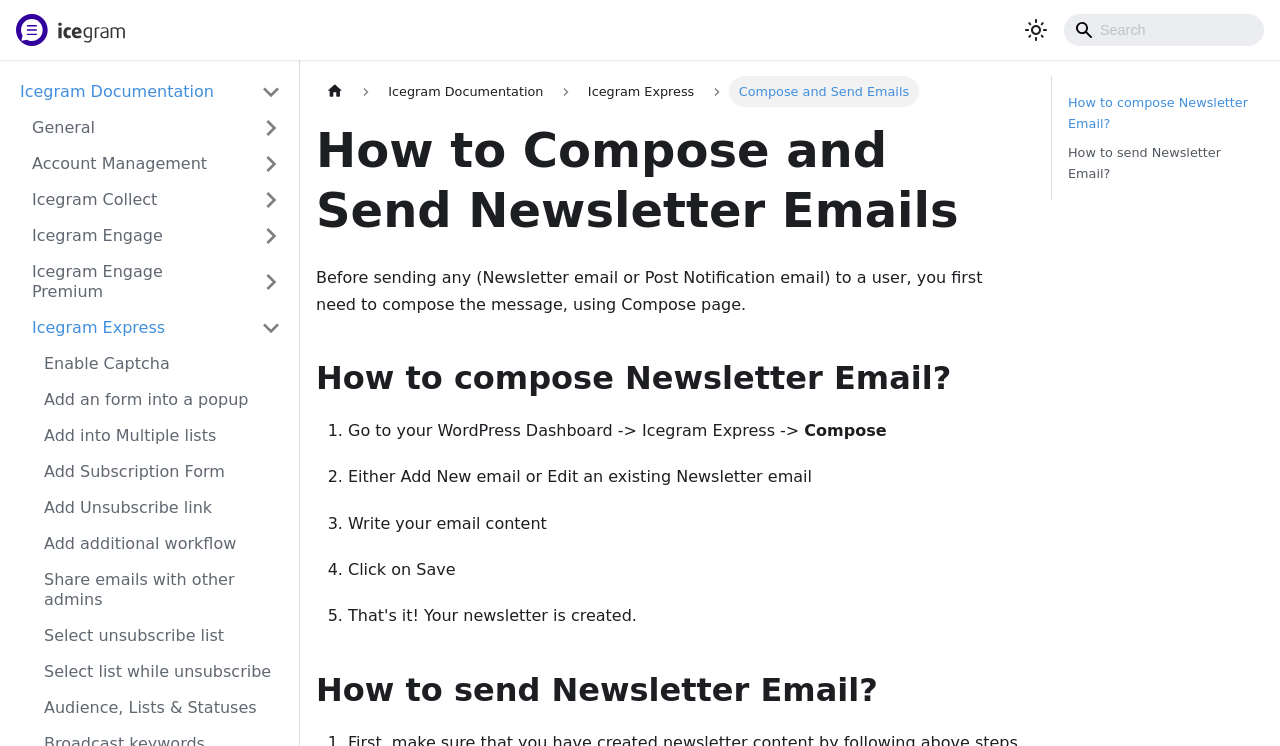Find the bounding box coordinates of the clickable area that will achieve the following instruction: "Contact us".

None